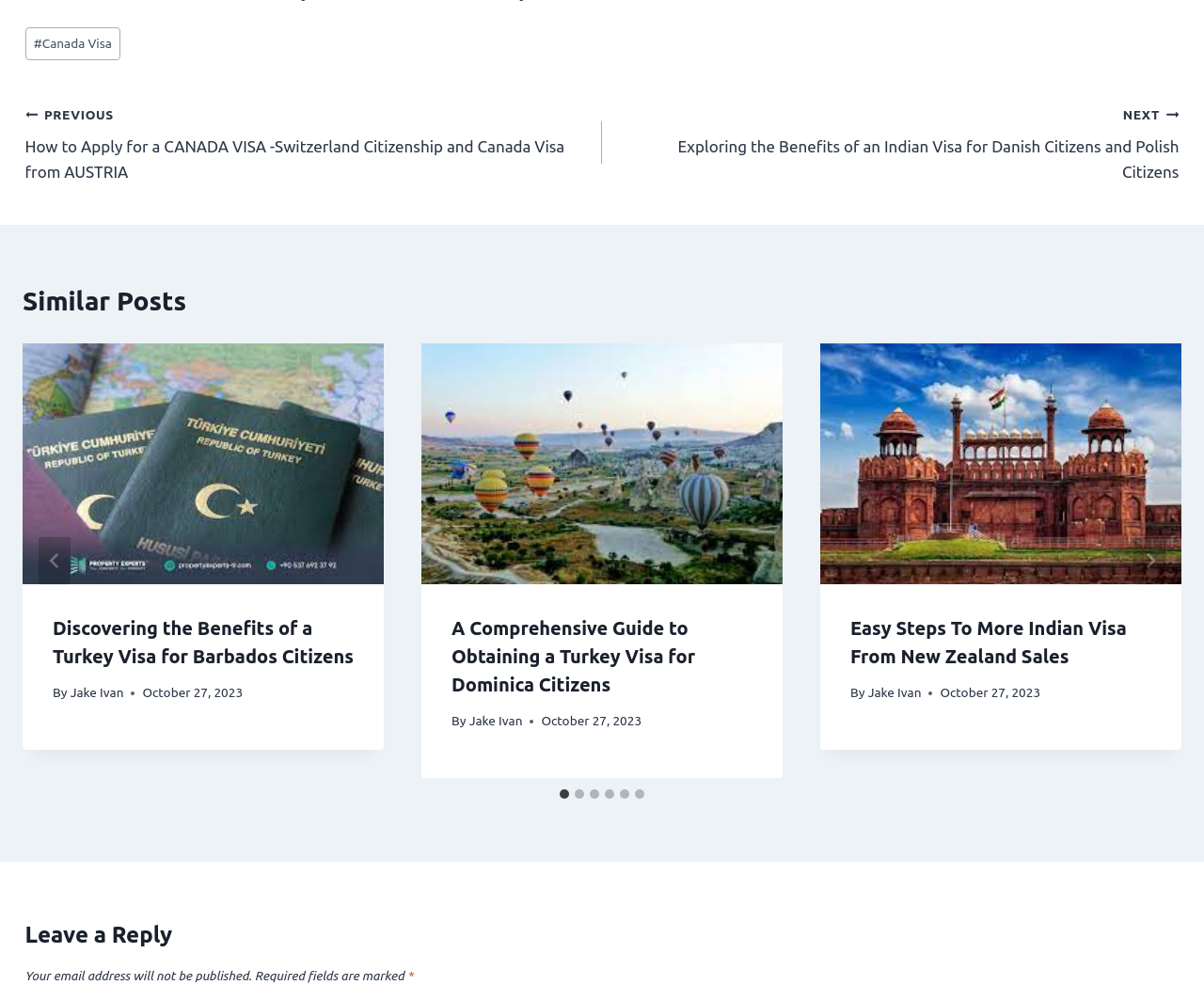What is the purpose of the 'Leave a Reply' section?
Observe the image and answer the question with a one-word or short phrase response.

Commenting on the post